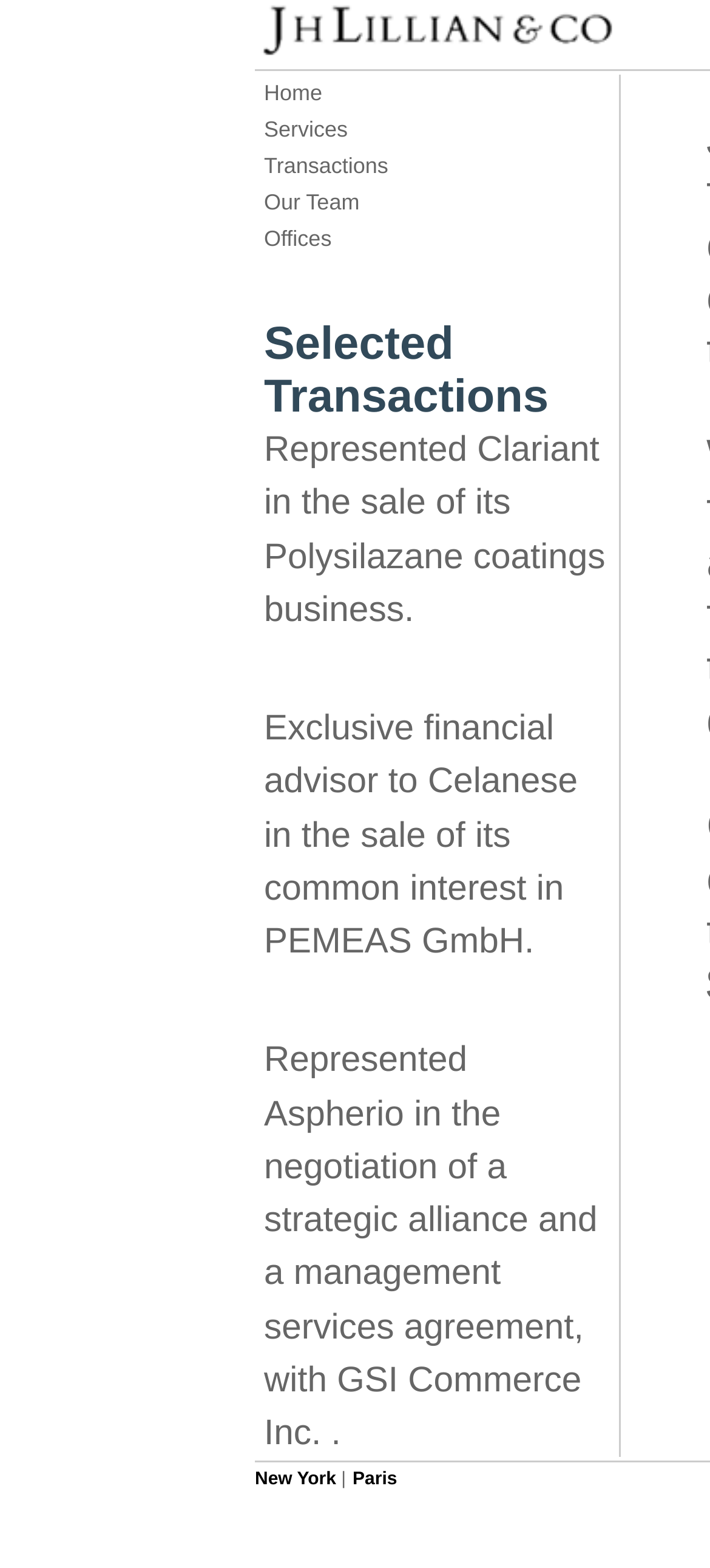Given the description "Services", determine the bounding box of the corresponding UI element.

[0.359, 0.071, 0.872, 0.094]